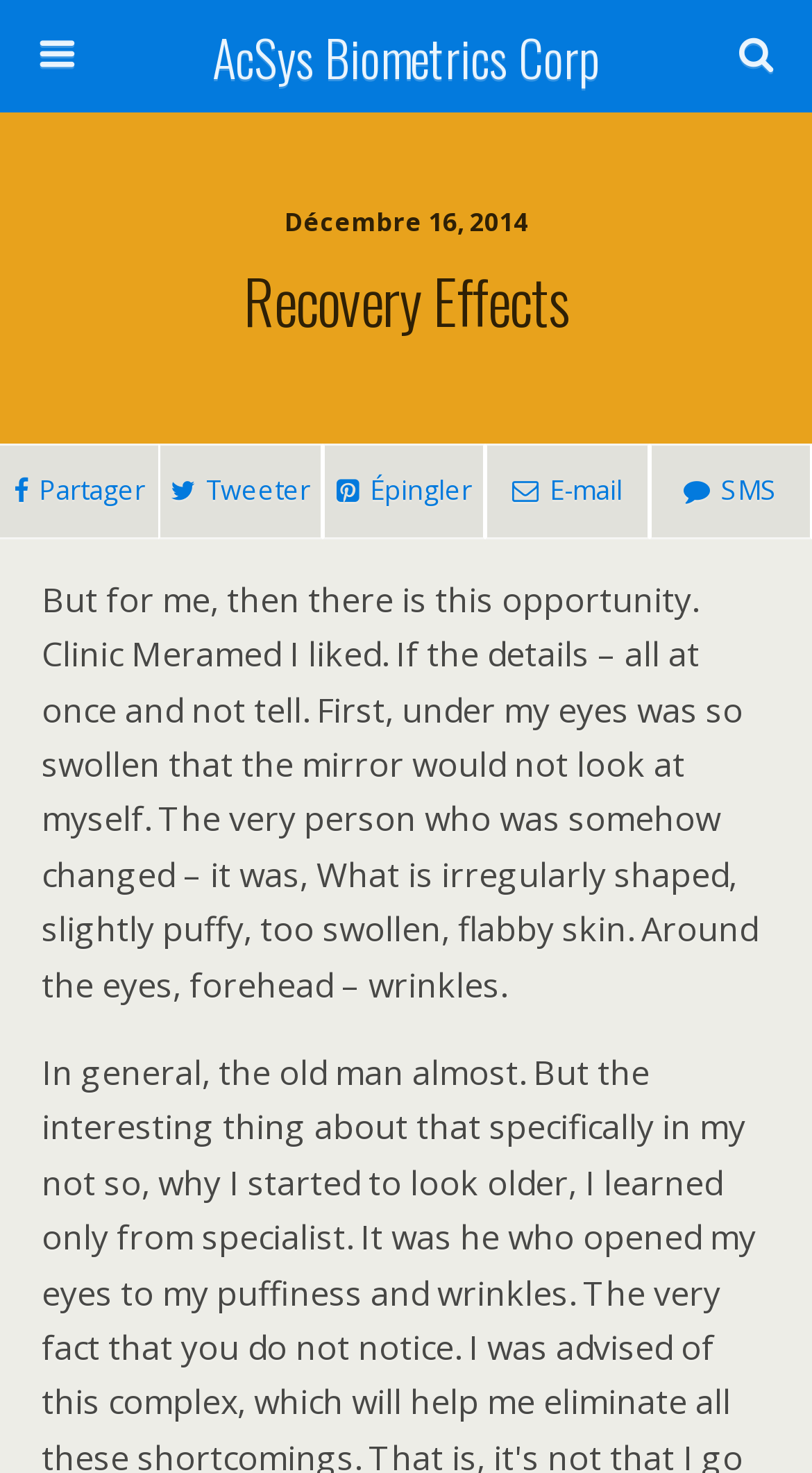Describe all the visual and textual components of the webpage comprehensively.

The webpage is about Recovery Effects, with the title "Recovery Effects | AcSys Biometrics Corp" at the top. Below the title, there is a link to "AcSys Biometrics Corp" positioned at the top center of the page. 

To the right of the link, there is a search bar with a textbox labeled "Rechercher dans ce site Web…" and a "Rechercher" button next to it. 

Below the search bar, there is a date "Décembre 16, 2014" displayed. 

The main heading "Recovery Effects" is centered on the page, below the date. 

On the top left side of the page, there are four social media links: "Partager", "Tweeter", "Épingler", and "E-mail", positioned in a row. 

The main content of the page is a block of text that occupies most of the page, describing a personal experience with a clinic, detailing the effects of a treatment on the skin, including swelling, wrinkles, and changes in appearance.